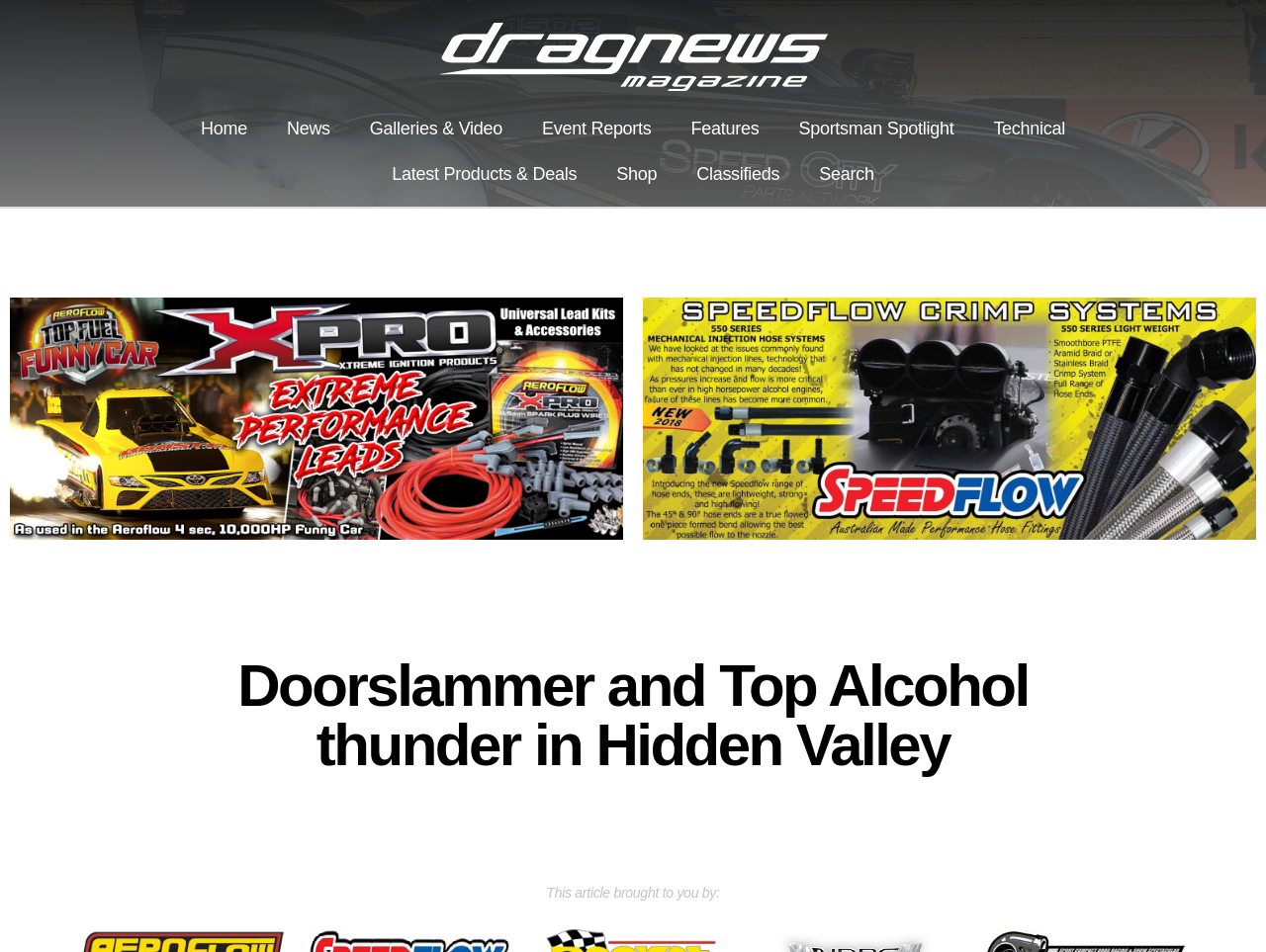Determine the bounding box coordinates in the format (top-left x, top-left y, bottom-right x, bottom-right y). Ensure all values are floating point numbers between 0 and 1. Identify the bounding box of the UI element described by: Event Reports

[0.412, 0.111, 0.53, 0.159]